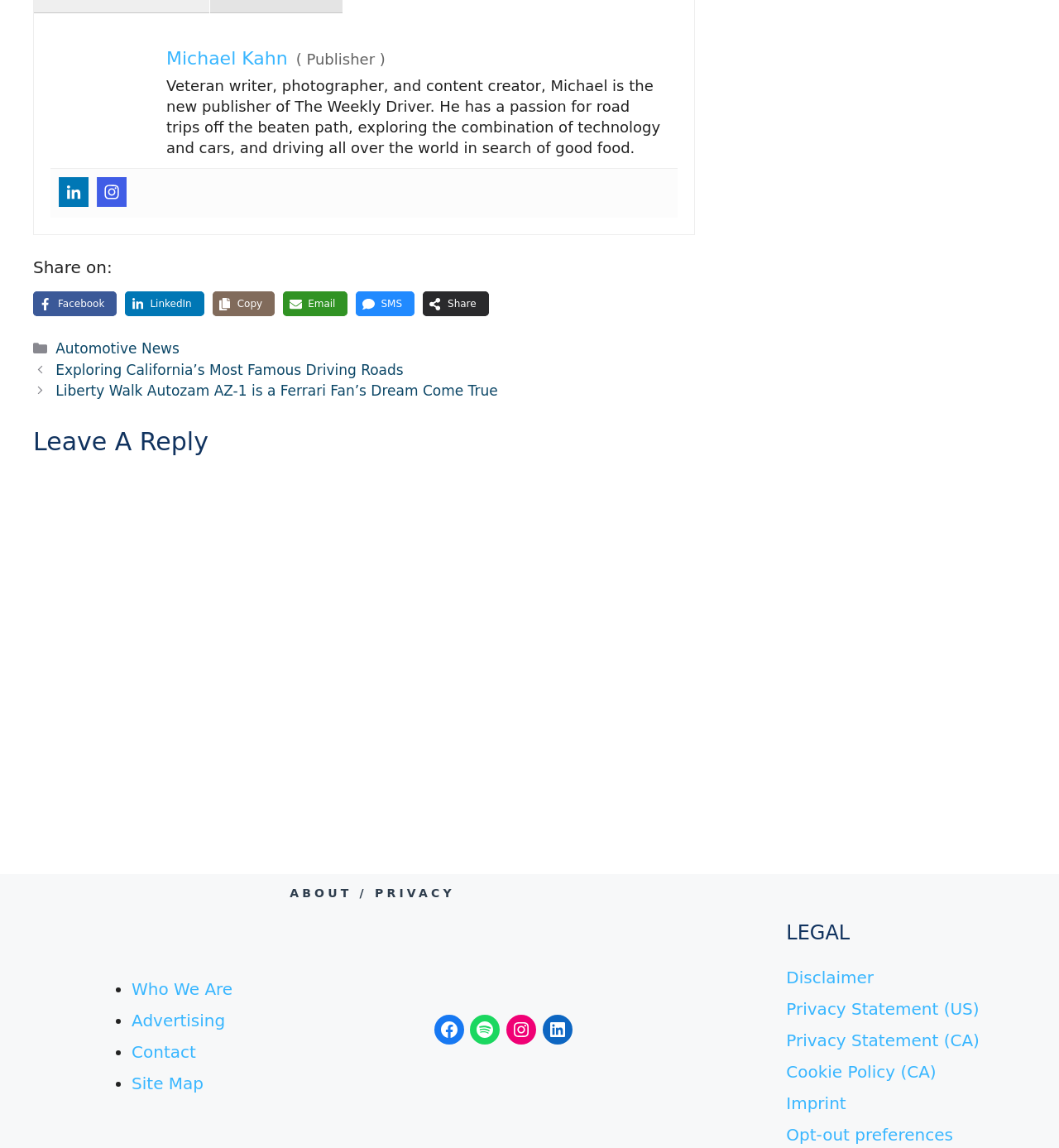What are the categories of articles available on the website?
Examine the image closely and answer the question with as much detail as possible.

The categories of articles available on the website can be found in the footer section, which lists 'Categories' and includes 'Automotive News' as one of the options.